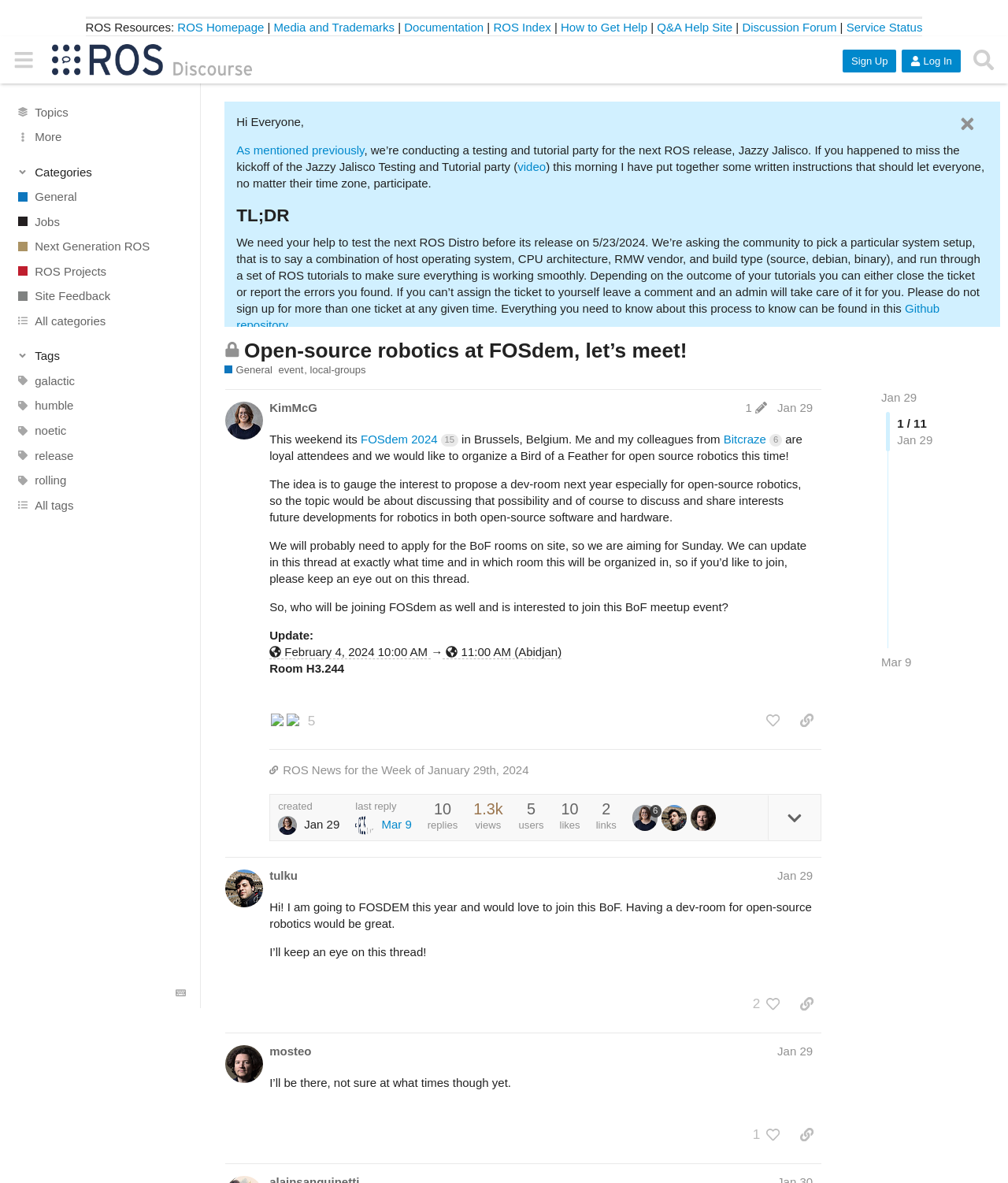Bounding box coordinates are to be given in the format (top-left x, top-left y, bottom-right x, bottom-right y). All values must be floating point numbers between 0 and 1. Provide the bounding box coordinate for the UI element described as: Privacy Statement (US)

None